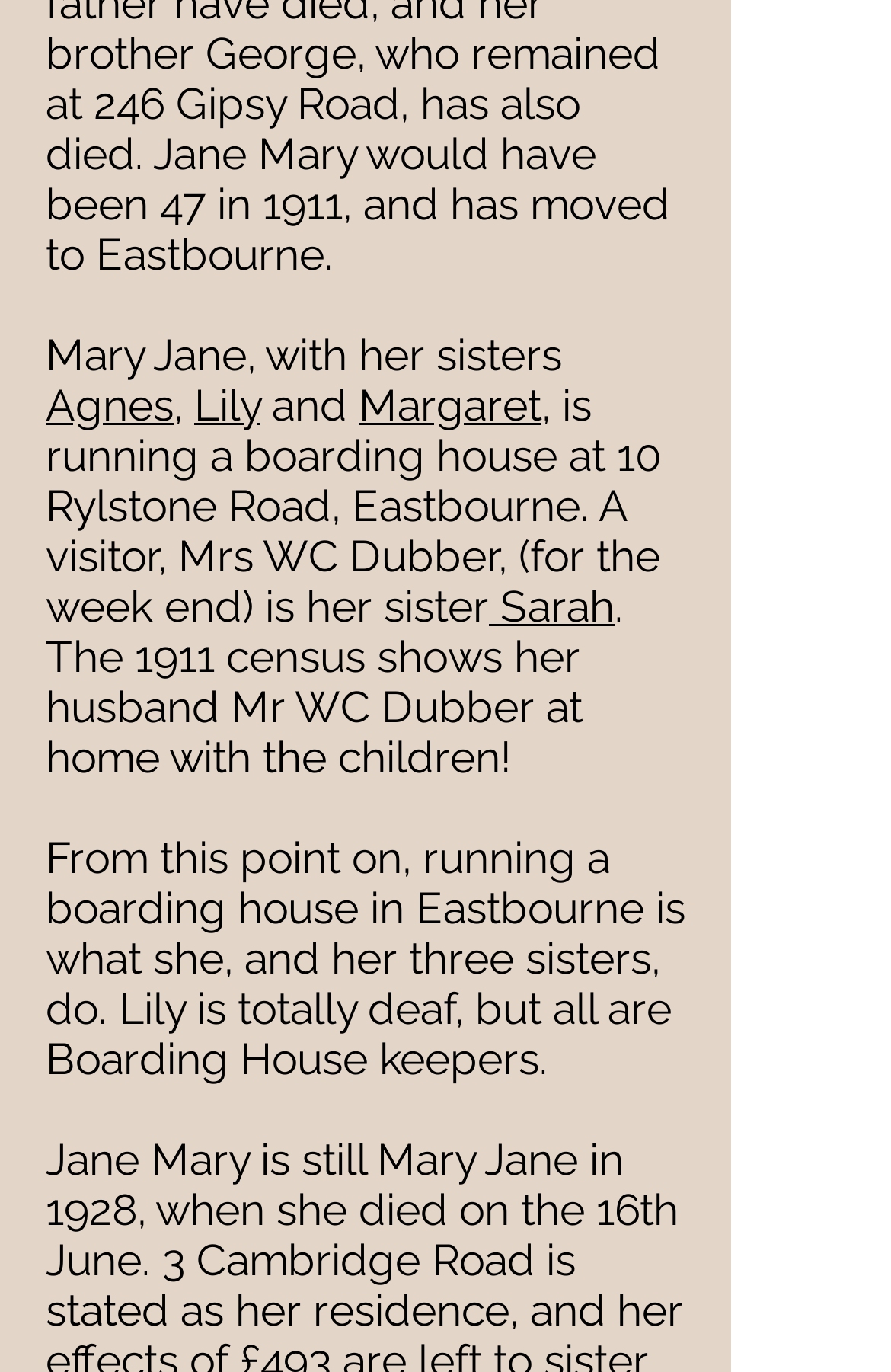Who is the visitor at Mary Jane's boarding house?
Make sure to answer the question with a detailed and comprehensive explanation.

The text states that Mrs WC Dubber is a visitor at Mary Jane's boarding house for the weekend.